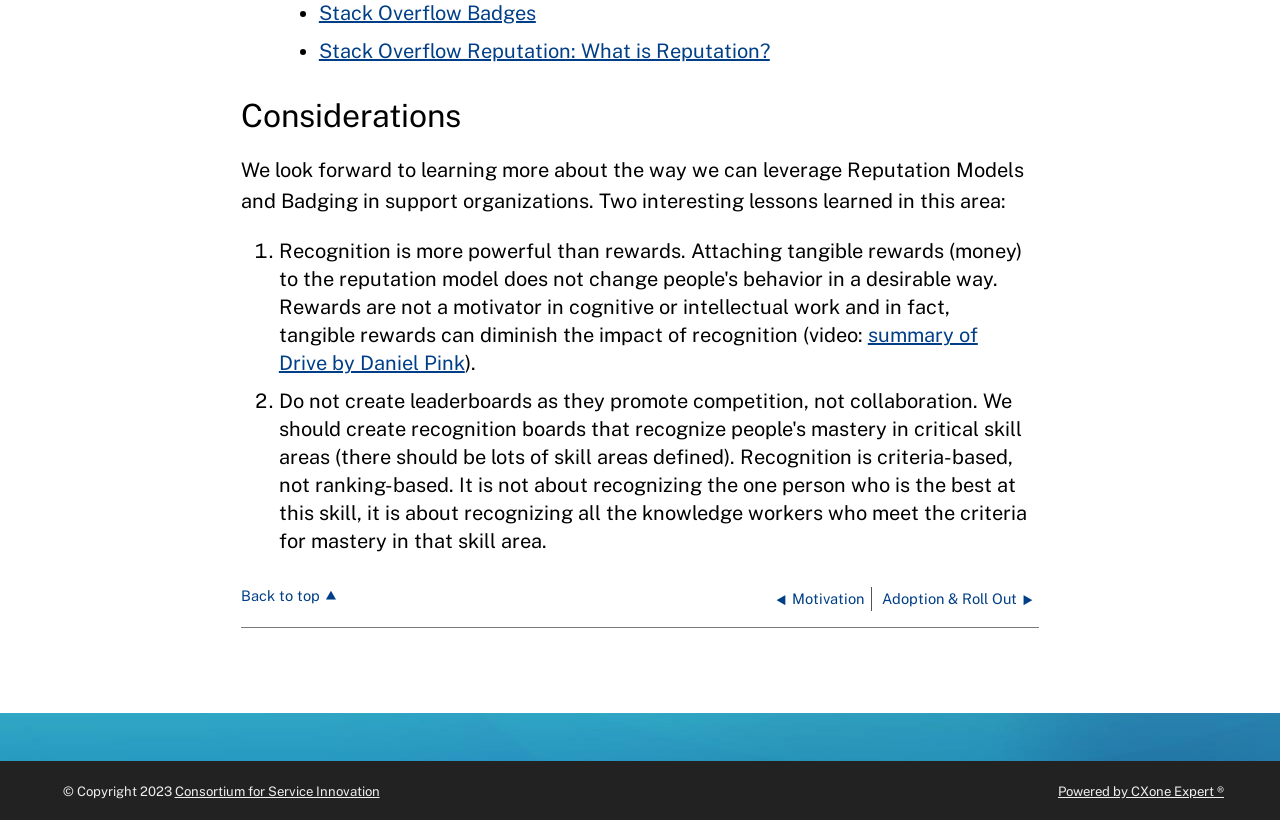Respond to the question below with a single word or phrase: What is the name of the book being referenced?

Drive by Daniel Pink